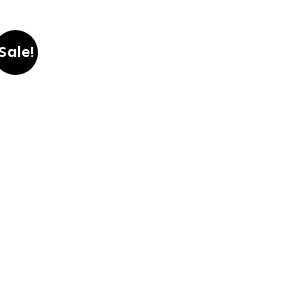What is the likely reason for the sale?
Observe the image and answer the question with a one-word or short phrase response.

Seasonal sale